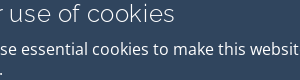Elaborate on the contents of the image in great detail.

The image features a section titled "Our use of cookies," which highlights the website's policy regarding cookies. It states that essential cookies are used to ensure the website functions properly. The context suggests that the website aims to enhance user experience and gather insights on usage to improve services further. This information is typically presented to inform users about cookie usage and compliance with privacy regulations.